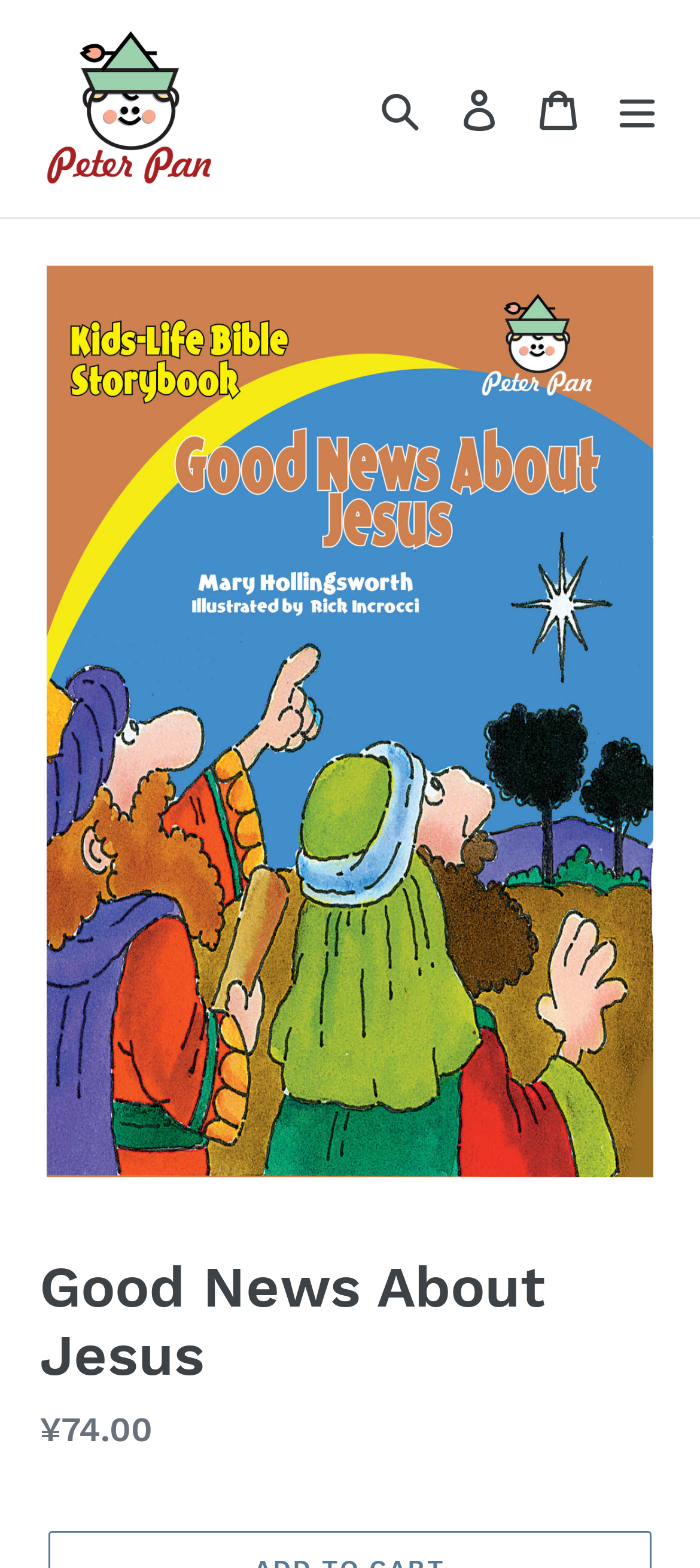Predict the bounding box for the UI component with the following description: "Log in".

[0.628, 0.044, 0.741, 0.095]